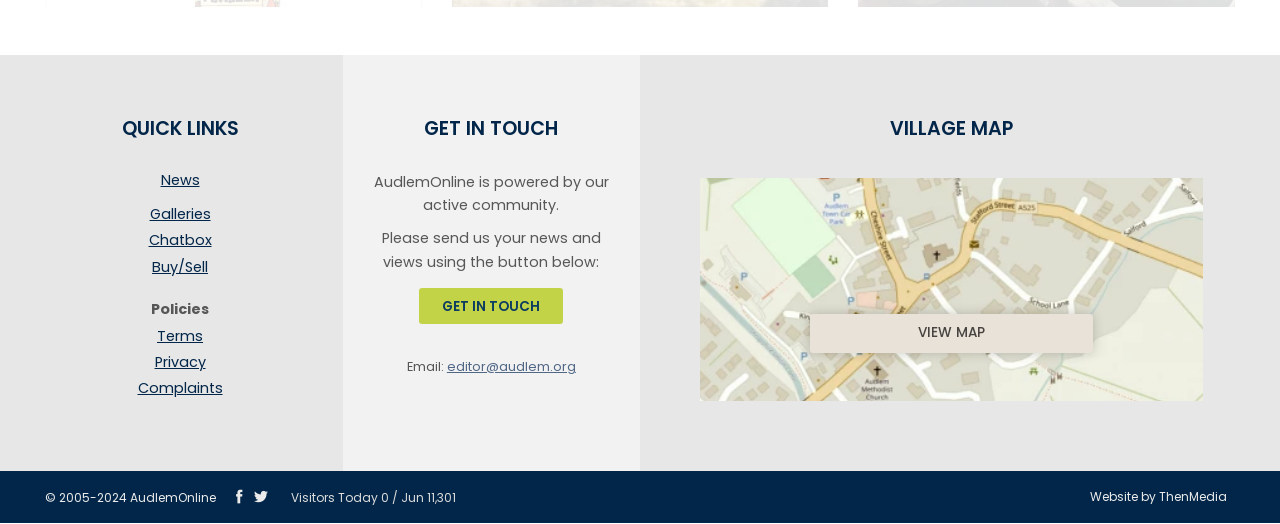Please answer the following query using a single word or phrase: 
How can users contact the website administrators?

Via email